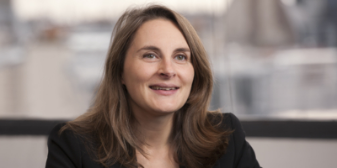Where is Myria based?
Look at the image and answer the question with a single word or phrase.

Paris